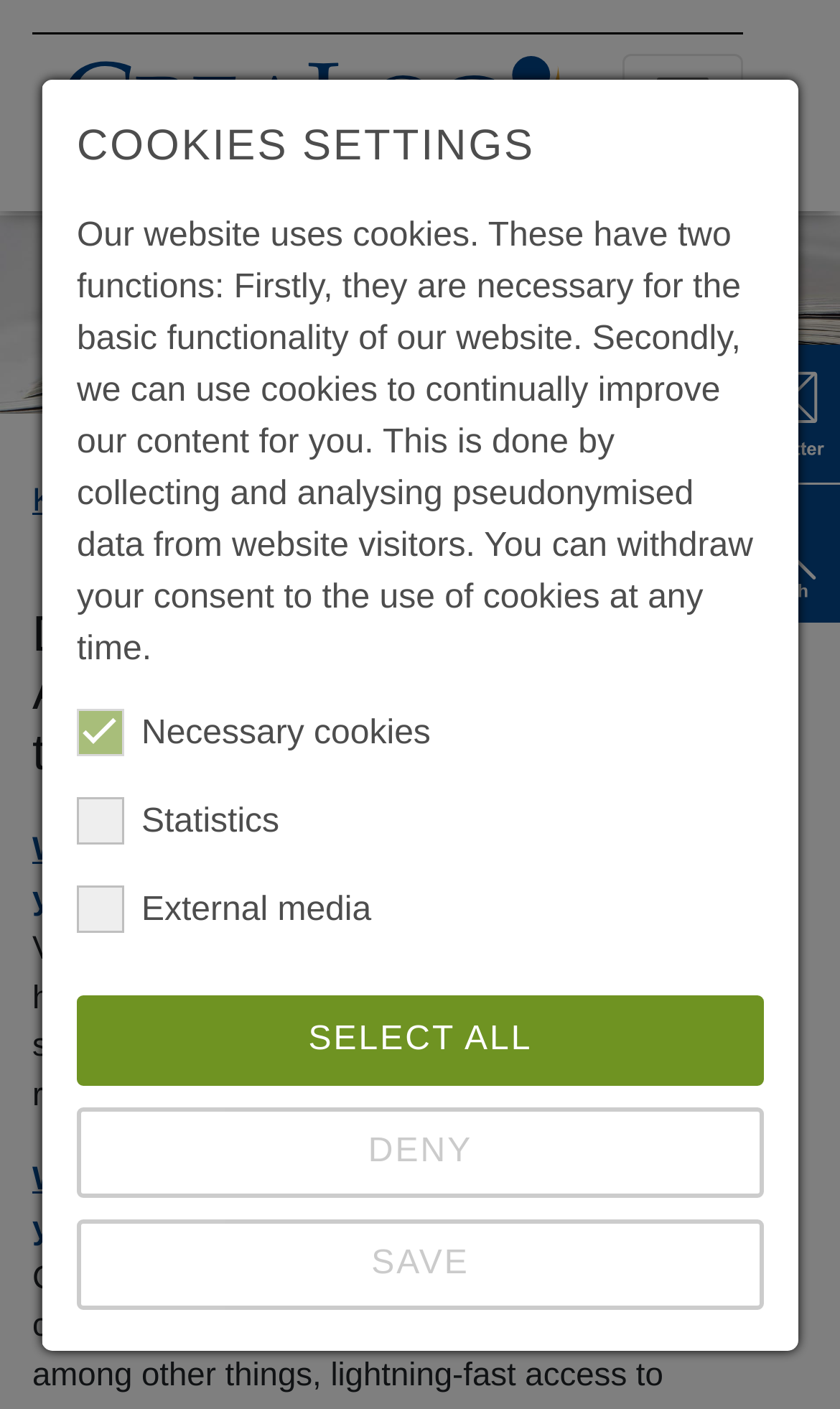Determine the bounding box coordinates of the clickable region to follow the instruction: "Toggle navigation".

[0.741, 0.039, 0.885, 0.1]